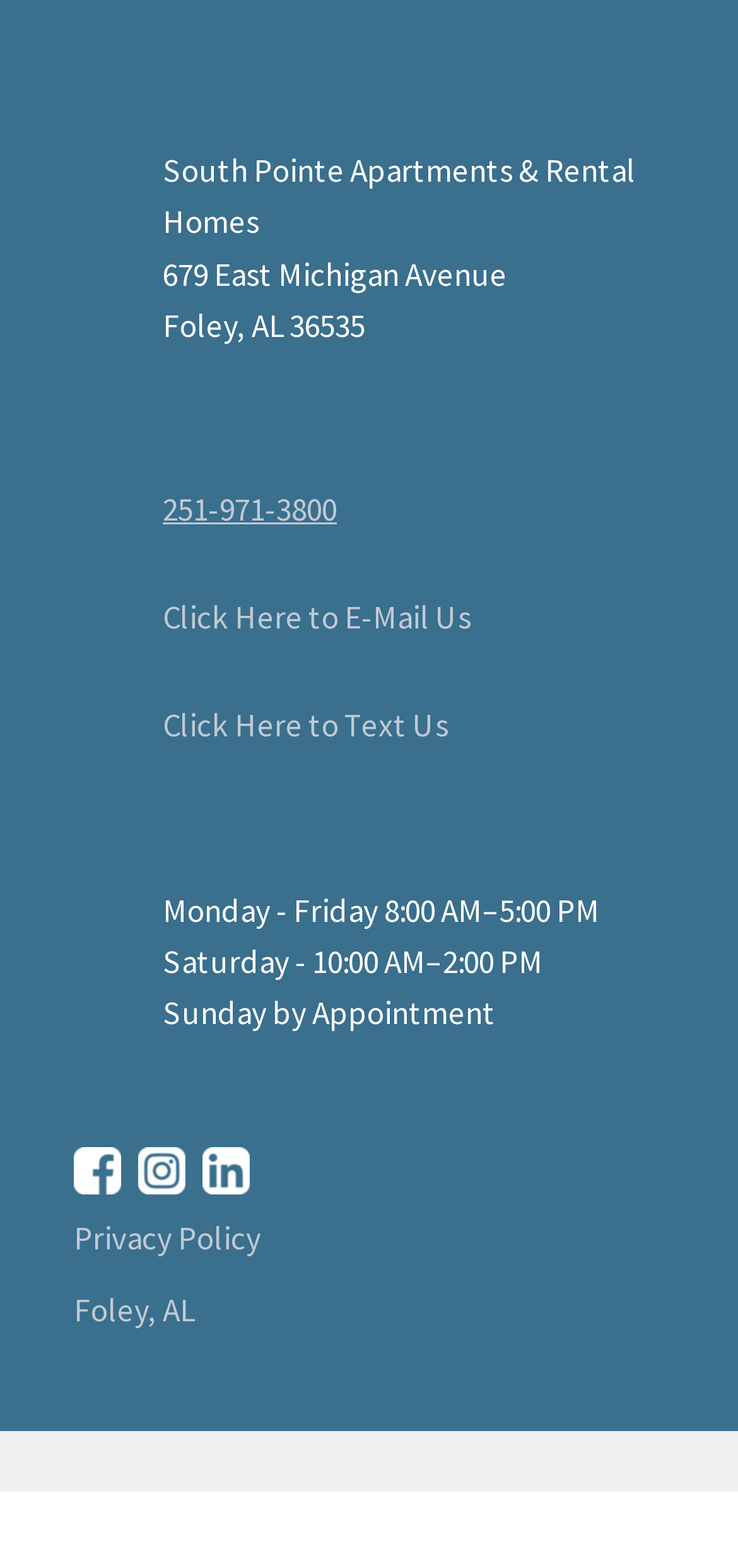Provide a brief response in the form of a single word or phrase:
What social media platforms are linked on the webpage?

Facebook, Twitter, YouTube